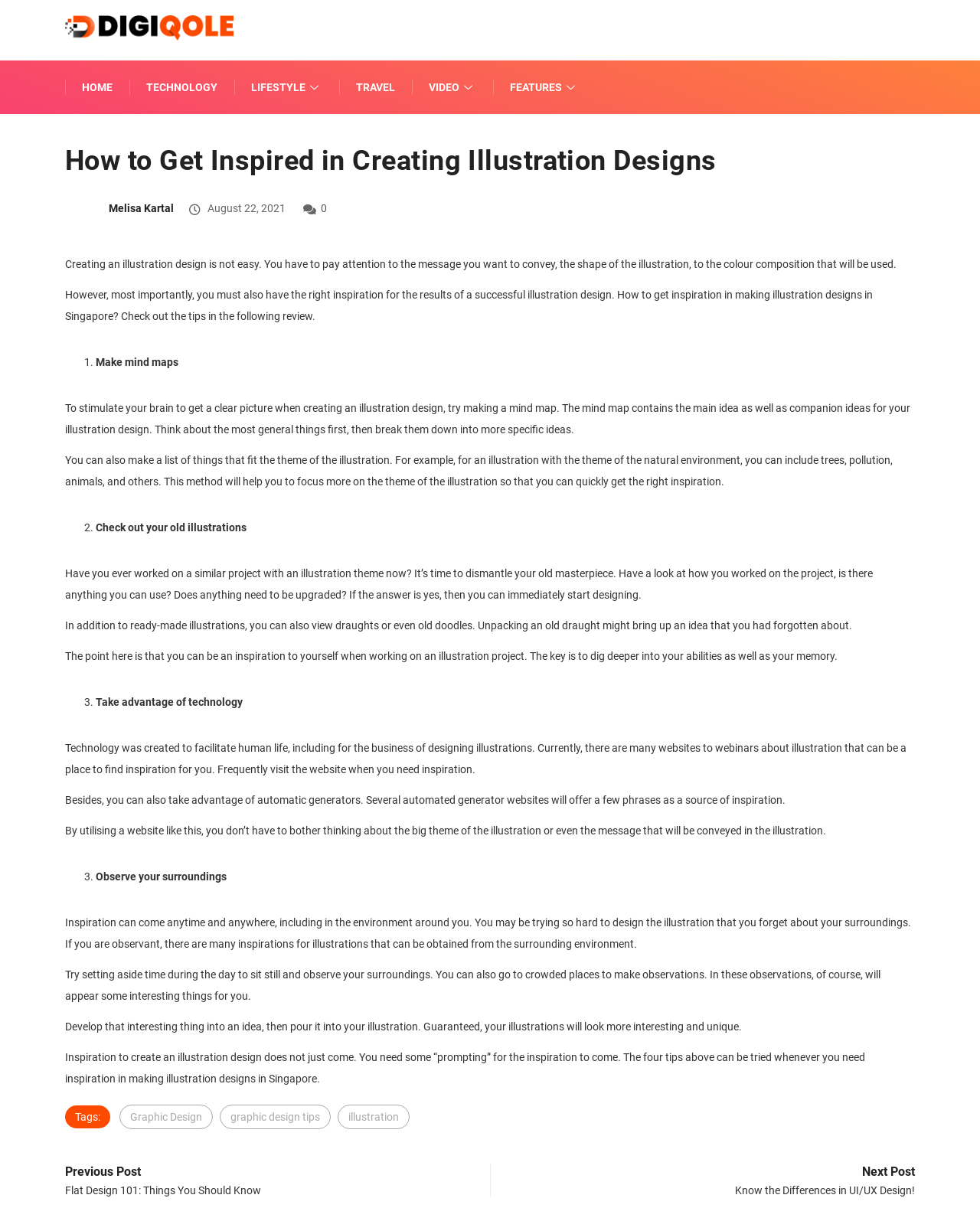Describe all significant elements and features of the webpage.

The webpage is about an article titled "How to Get Inspired in Creating Illustration Designs". At the top, there is a navigation bar with links to "HOME", "TECHNOLOGY", "LIFESTYLE", "TRAVEL", "VIDEO", and "FEATURES". Below the navigation bar, there is a header section with the article title, the author's name "Melisa Kartal", and the date "August 22, 2021".

The main content of the article is divided into several sections. The first section introduces the importance of inspiration in creating illustration designs. The second section provides four tips to get inspiration, which are presented in a numbered list. Each tip is accompanied by a brief explanation and some suggestions.

The first tip is to make mind maps, which can help stimulate the brain and get a clear picture of the illustration design. The second tip is to check out old illustrations, which can provide inspiration and ideas. The third tip is to take advantage of technology, such as websites and webinars about illustration, and automatic generators that can provide phrases as a source of inspiration. The fourth tip is to observe surroundings, which can provide inspiration and unique ideas.

At the bottom of the article, there are links to related articles, including "Previous Post Flat Design 101: Things You Should Know" and "Next Post Know the Differences in UI/UX Design!". There are also tags related to the article, including "Graphic Design", "graphic design tips", and "illustration".